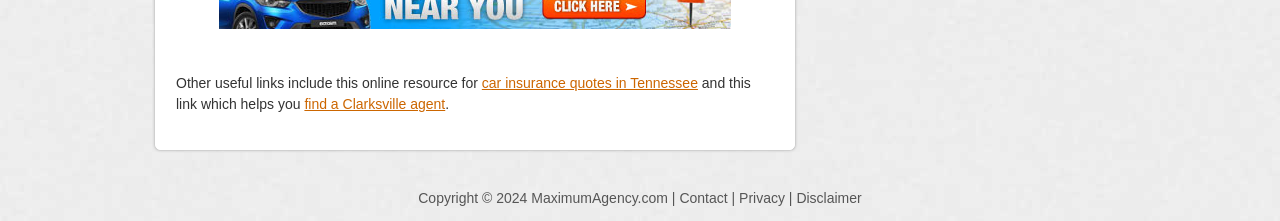Determine the bounding box coordinates of the UI element described below. Use the format (top-left x, top-left y, bottom-right x, bottom-right y) with floating point numbers between 0 and 1: Privacy

[0.577, 0.859, 0.613, 0.931]